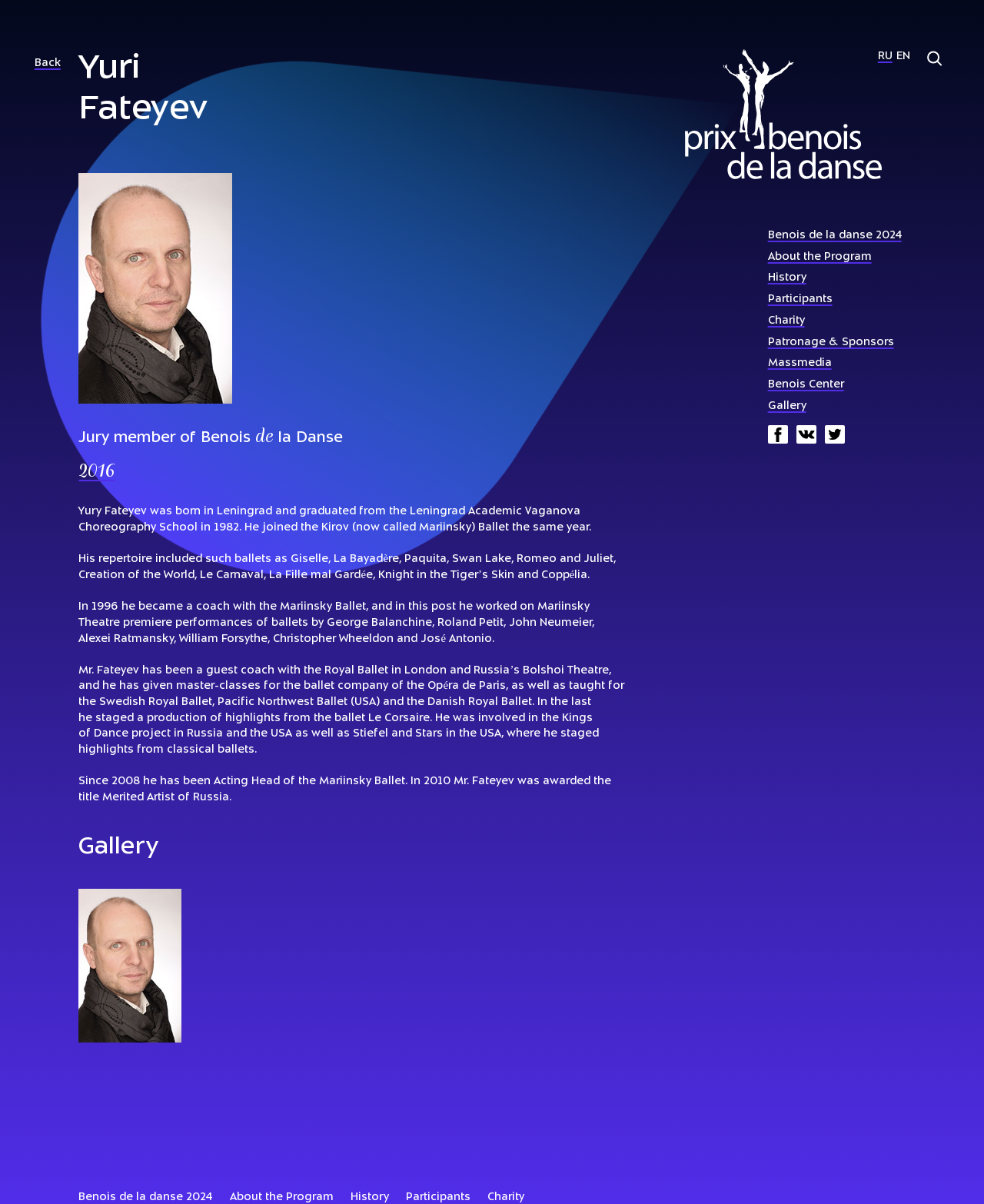What is the name of the project Yuri Fateyev was involved in?
Look at the image and answer the question using a single word or phrase.

Kings of Dance